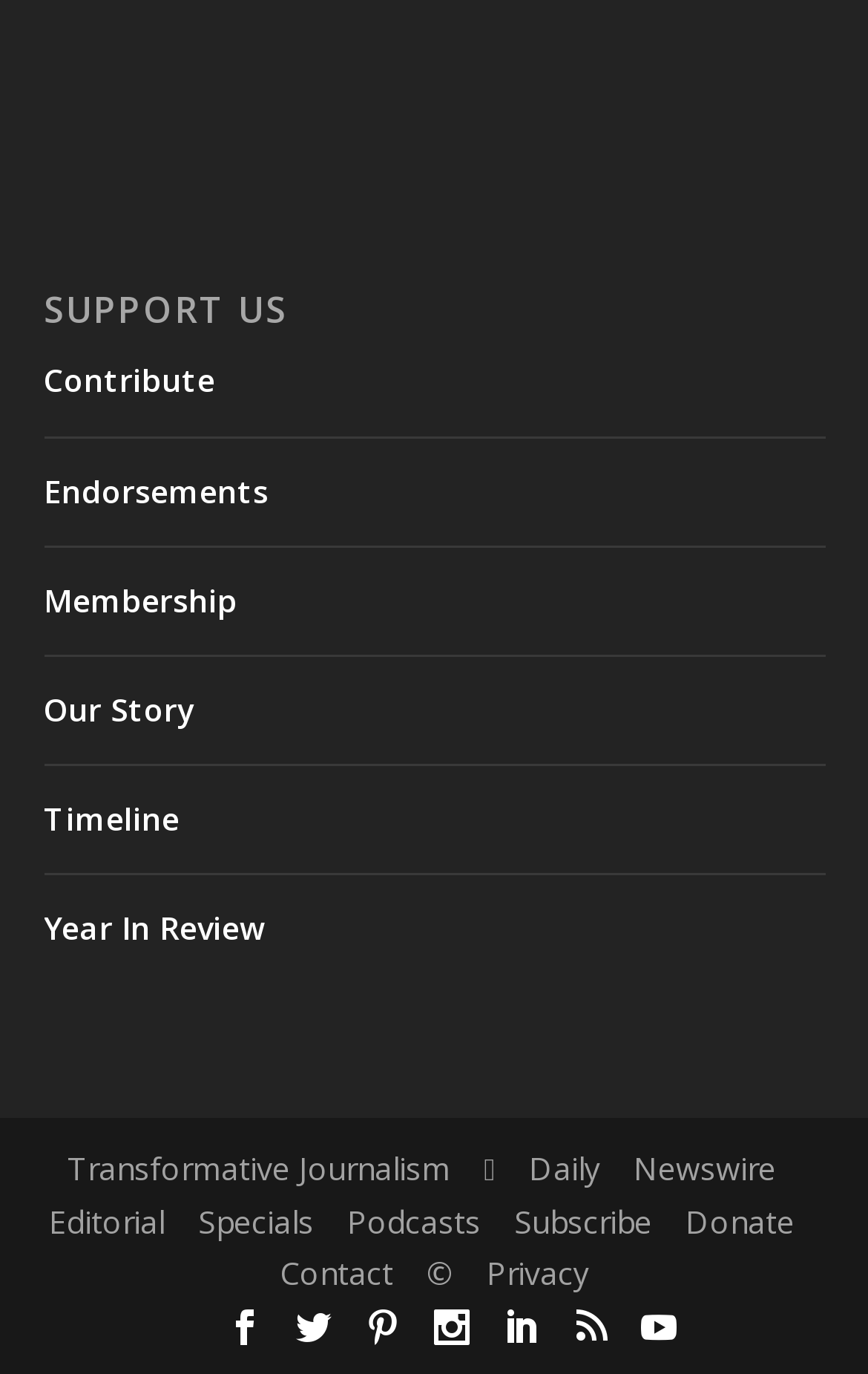Please identify the bounding box coordinates of the clickable area that will allow you to execute the instruction: "Read about Our Story".

[0.05, 0.501, 0.224, 0.532]